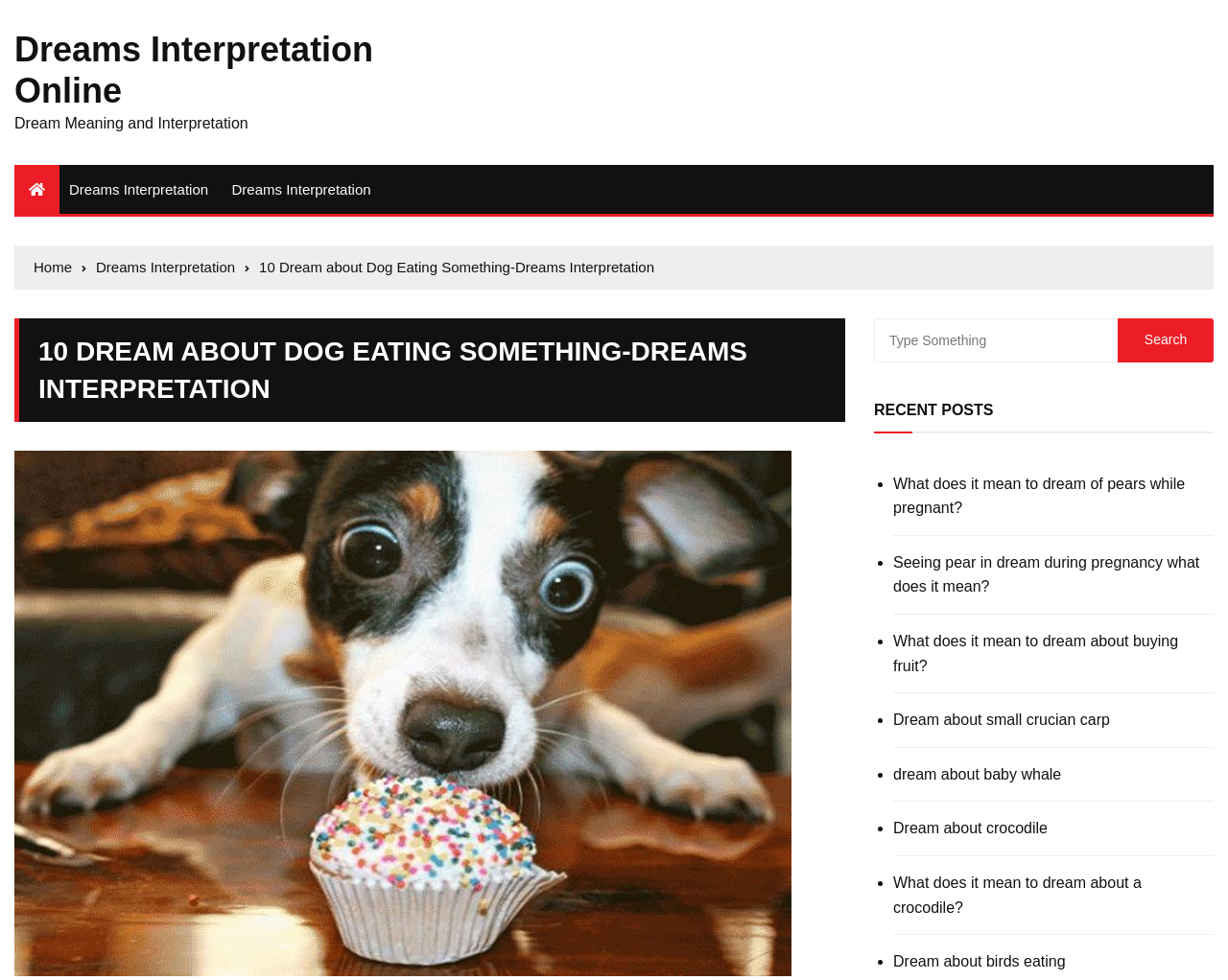Determine the bounding box coordinates of the region that needs to be clicked to achieve the task: "Click on the link to interpret dreams about dog eating something".

[0.211, 0.264, 0.533, 0.281]